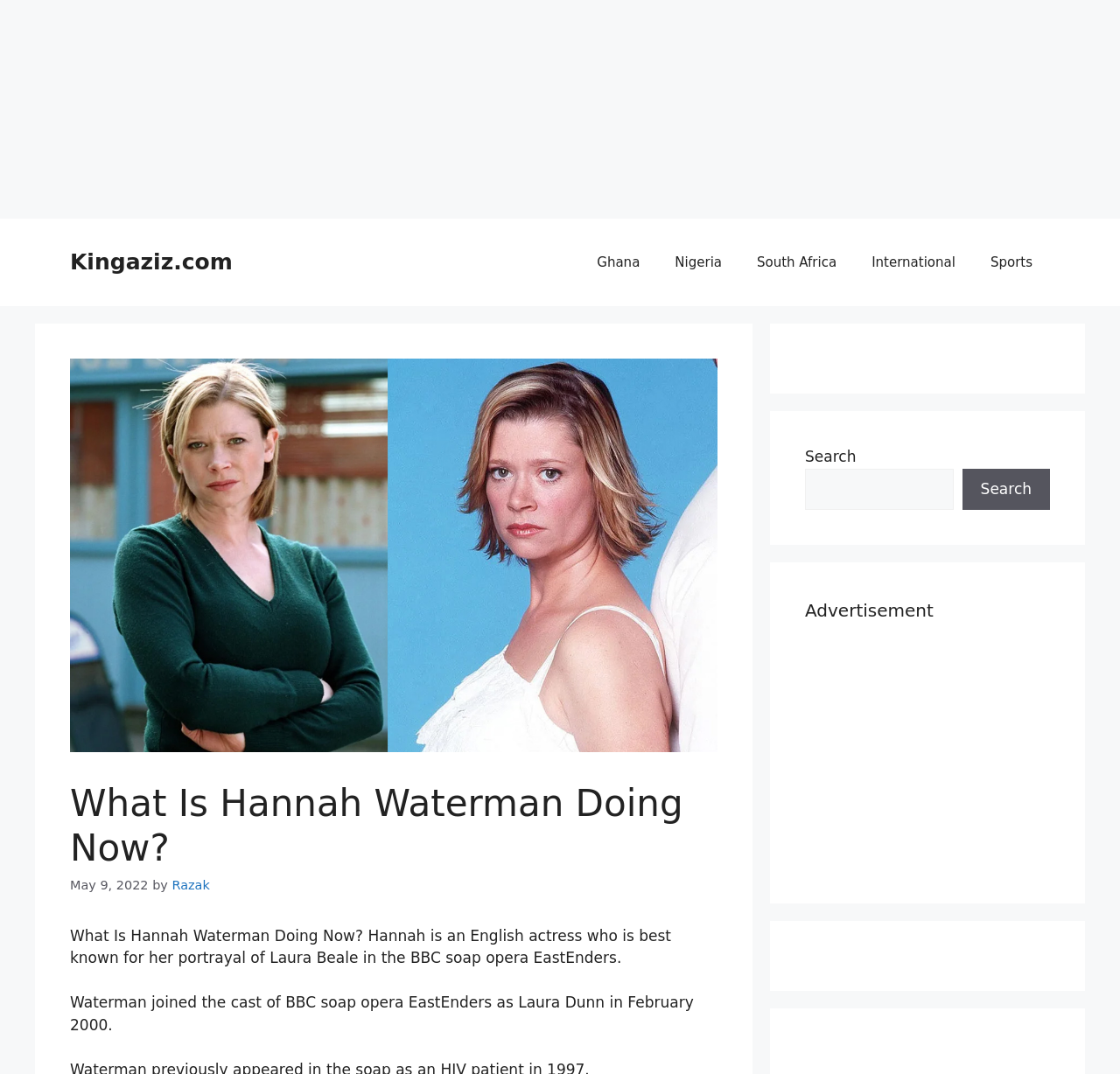Create a detailed narrative of the webpage’s visual and textual elements.

The webpage is about Hannah Waterman, an English actress known for her role as Laura Beale in the BBC soap opera EastEnders. At the top of the page, there is a banner with a link to the website "Kingaziz.com". Below the banner, there is a navigation menu with links to different countries and categories, including Ghana, Nigeria, South Africa, International, and Sports.

To the right of the navigation menu, there is an image of Hannah Waterman. Below the image, there is a header section with a heading that reads "What Is Hannah Waterman Doing Now?" followed by a timestamp "May 9, 2022" and the author's name "Razak". 

The main content of the page is a brief biography of Hannah Waterman, which describes her as an English actress who joined the cast of EastEnders as Laura Dunn in February 2000. The text is divided into two paragraphs.

On the right side of the page, there are three complementary sections. The first section contains a search bar with a search button. The second section has a heading that reads "Advertisement". The third section is empty.

Overall, the webpage provides a brief overview of Hannah Waterman's career and a search function on the side.